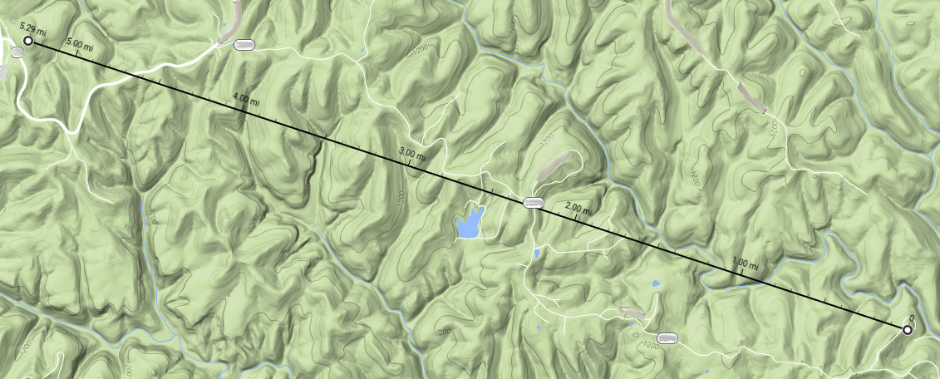Answer the question in one word or a short phrase:
What units are used to measure distances on the map?

Miles